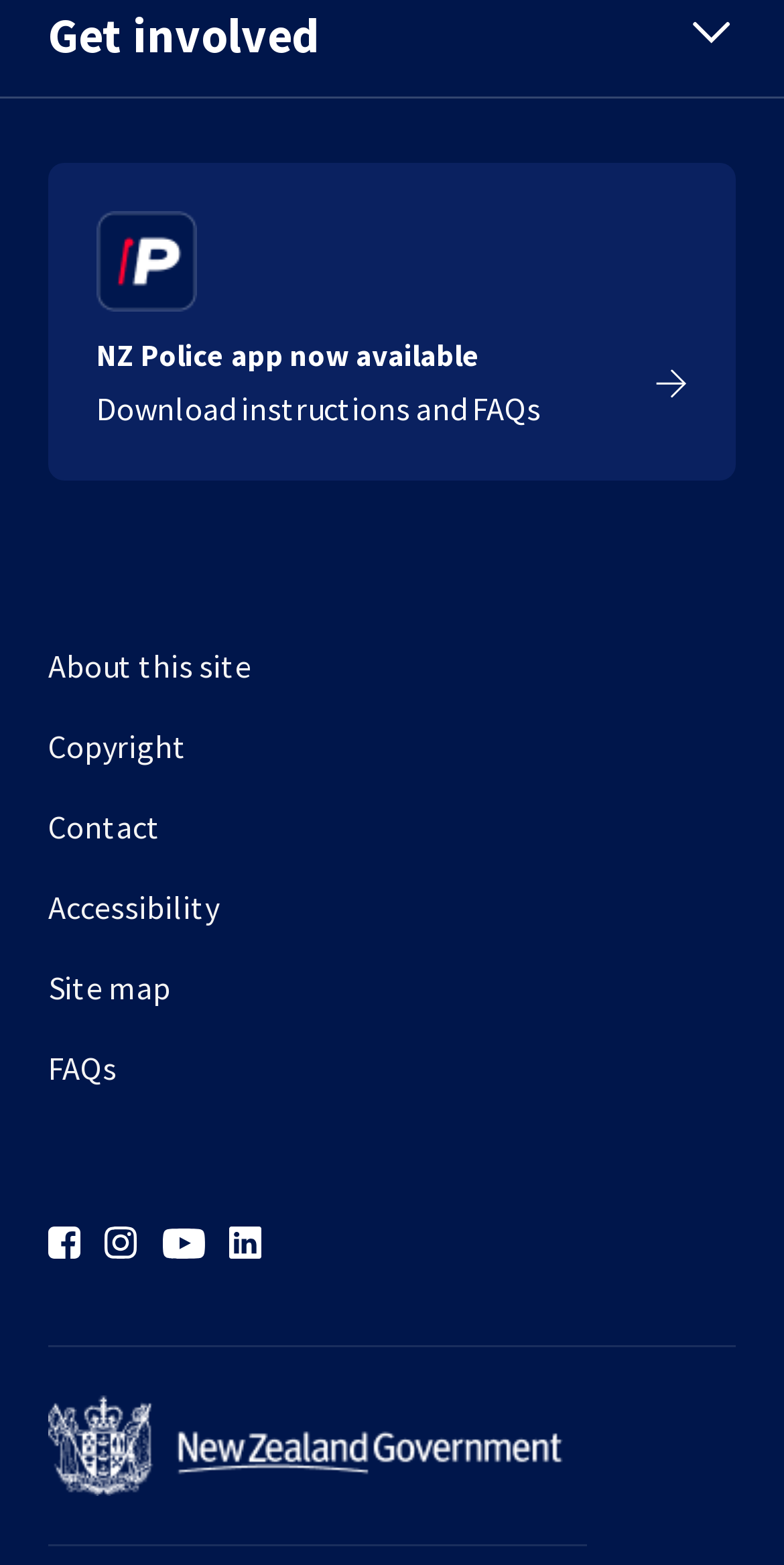From the webpage screenshot, identify the region described by Site map. Provide the bounding box coordinates as (top-left x, top-left y, bottom-right x, bottom-right y), with each value being a floating point number between 0 and 1.

[0.062, 0.615, 0.938, 0.667]